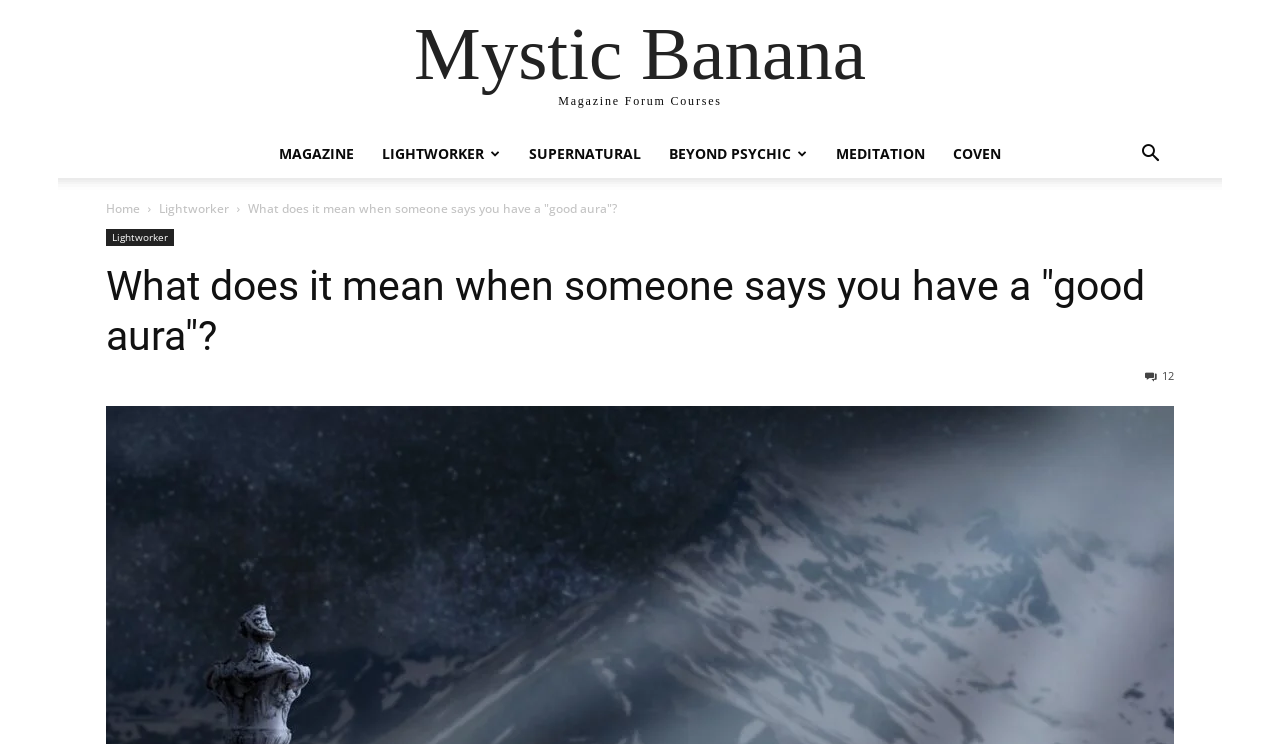Please identify the coordinates of the bounding box that should be clicked to fulfill this instruction: "read about Lightworker".

[0.124, 0.269, 0.179, 0.292]